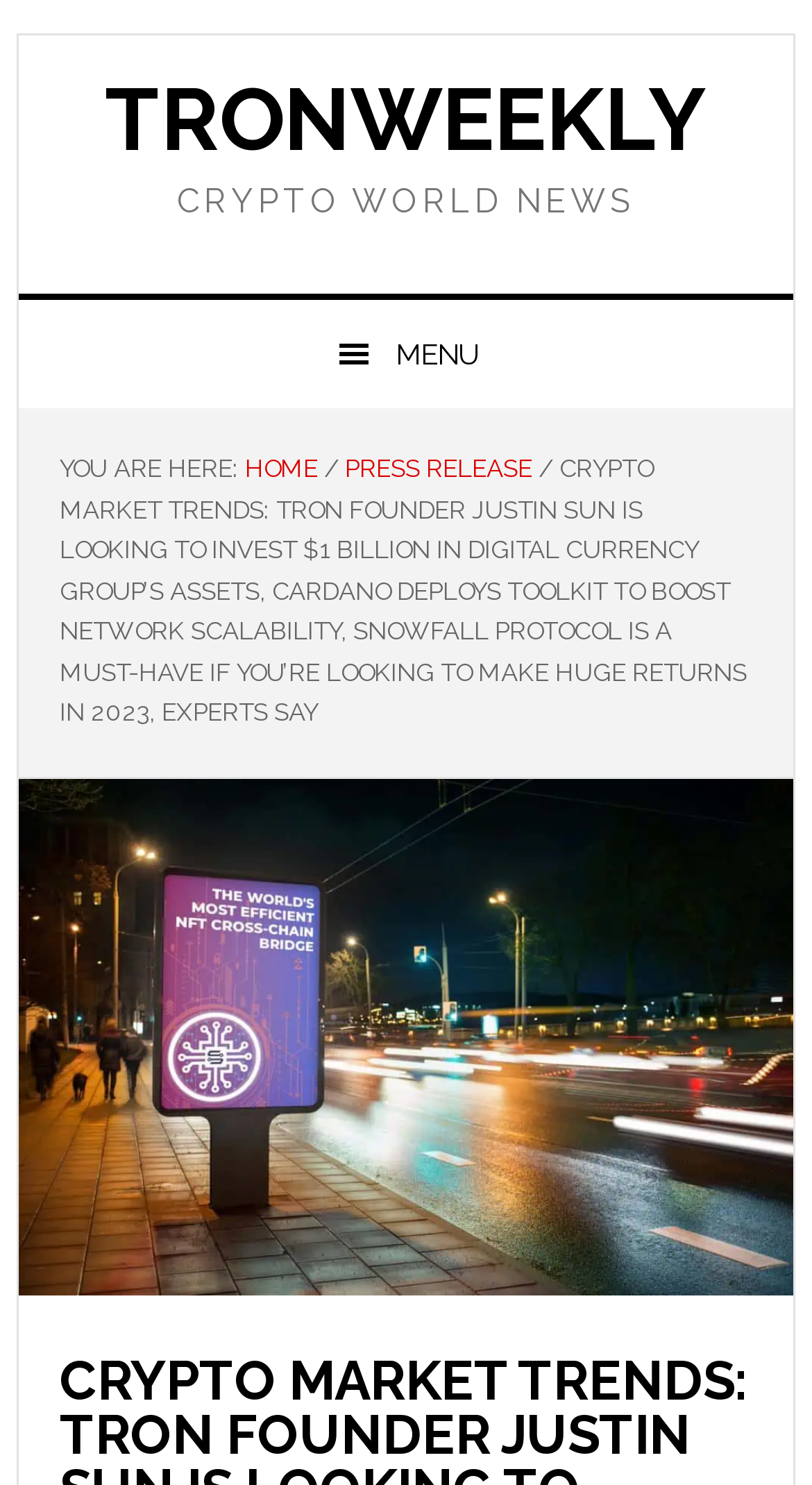Create an in-depth description of the webpage, covering main sections.

This webpage is focused on crypto market trends and news. At the top, there are four "skip to" links, which are positioned closely together, allowing users to navigate to primary navigation, main content, primary sidebar, or footer. 

Below these links, there is a prominent link to "TRONWEEKLY" on the left side, taking up about 75% of the width. To the right of this link, there is a static text "CRYPTO WORLD NEWS" that spans about 56% of the width.

On the right side, there is a menu button with a hamburger icon, which is not pressed or expanded. When expanded, the menu displays a breadcrumb navigation with links to "HOME" and "PRESS RELEASE", separated by a generic separator. The breadcrumb navigation is positioned below the menu button.

The main content of the webpage is a long title that spans about 85% of the width, describing the current crypto market trends, including Tron founder Justin Sun's investment plans, Cardano's network scalability, and Snowfall Protocol's potential for huge returns in 2023, according to experts. This title is positioned below the menu button and the breadcrumb navigation.